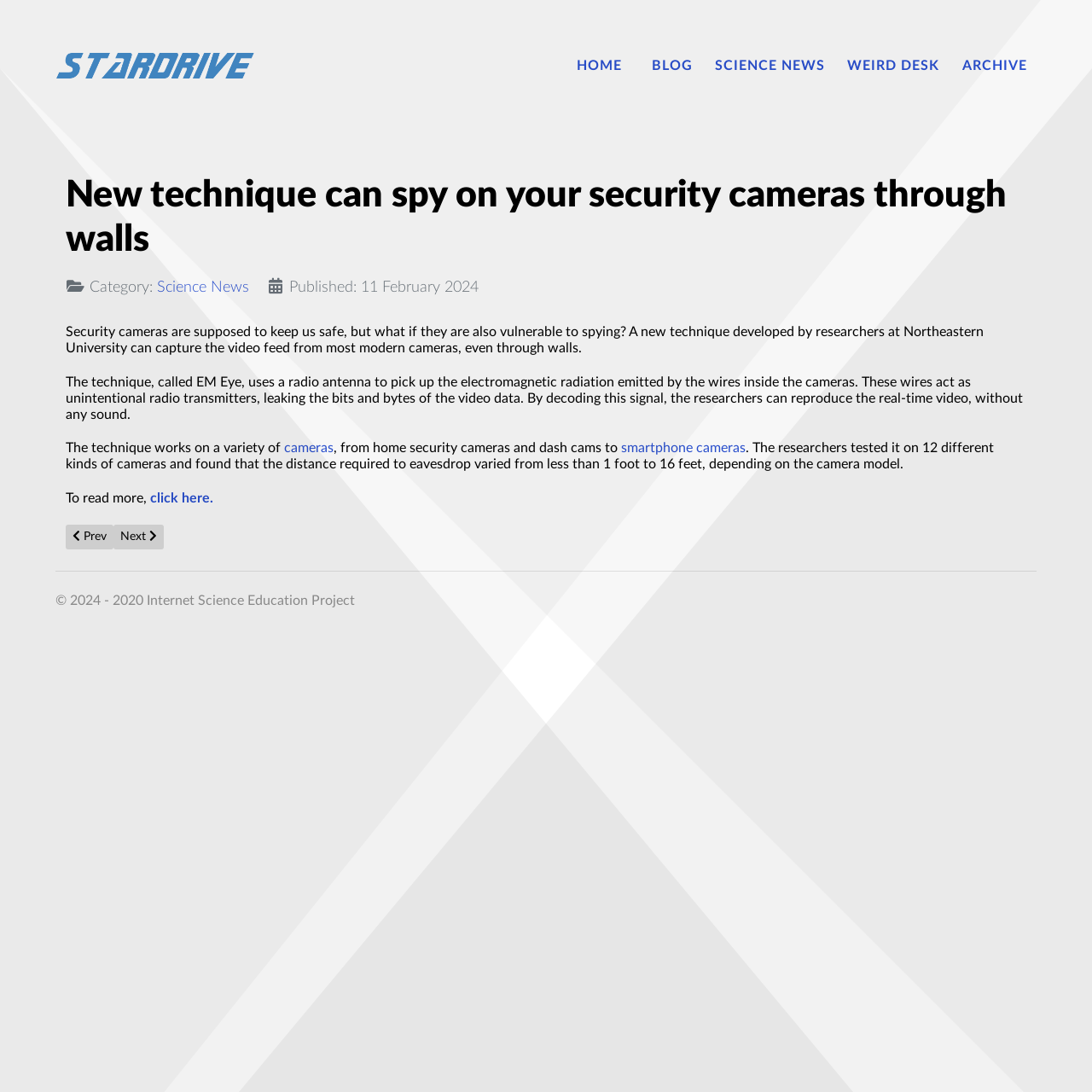What is the name of the technique that can capture video feed from security cameras?
Offer a detailed and exhaustive answer to the question.

I found the answer by reading the static text element that describes the technique, which states 'The technique, called EM Eye, uses a radio antenna to pick up the electromagnetic radiation emitted by the wires inside the cameras'.